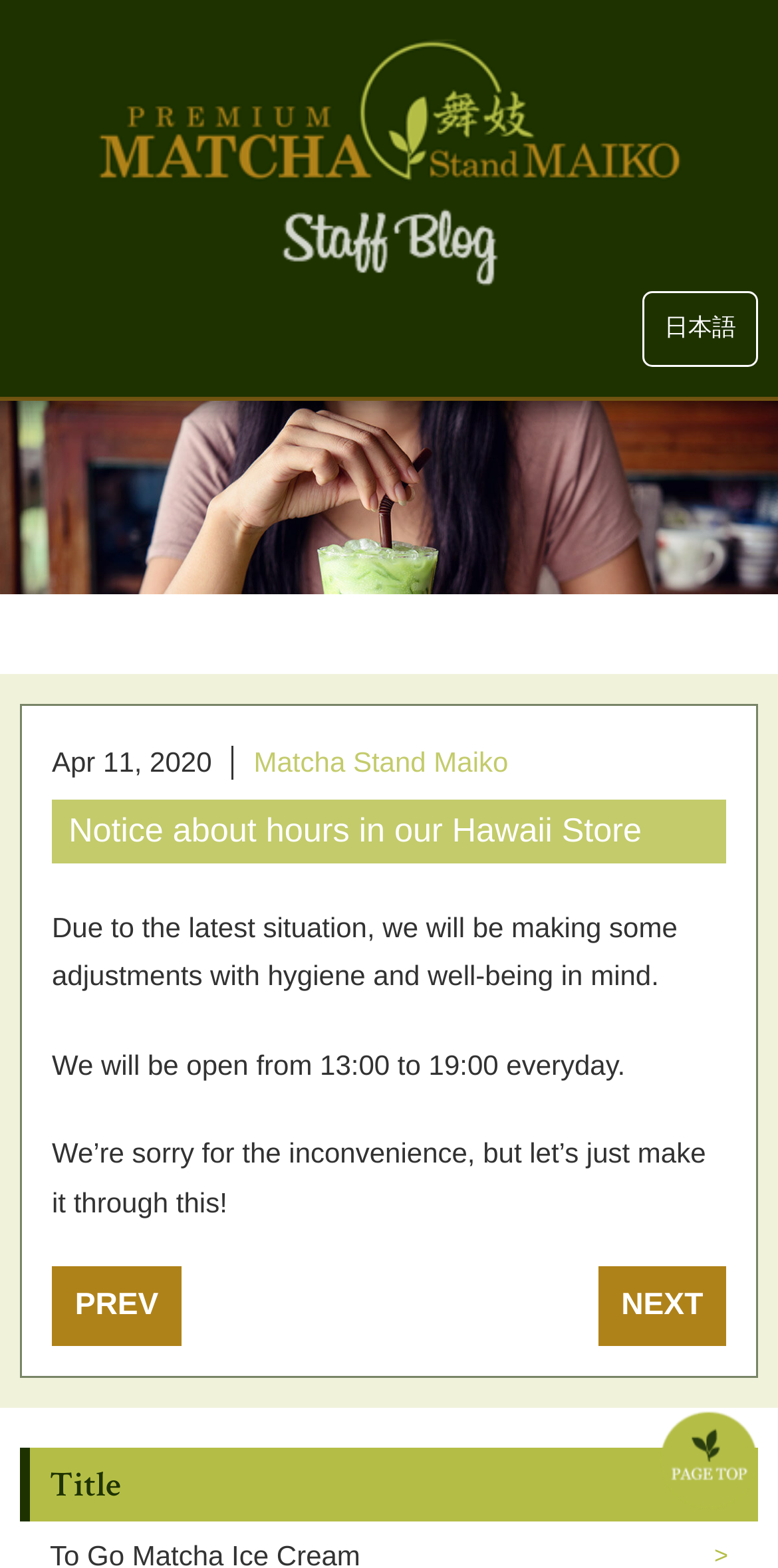How many navigation links are at the bottom?
Based on the image, give a one-word or short phrase answer.

2